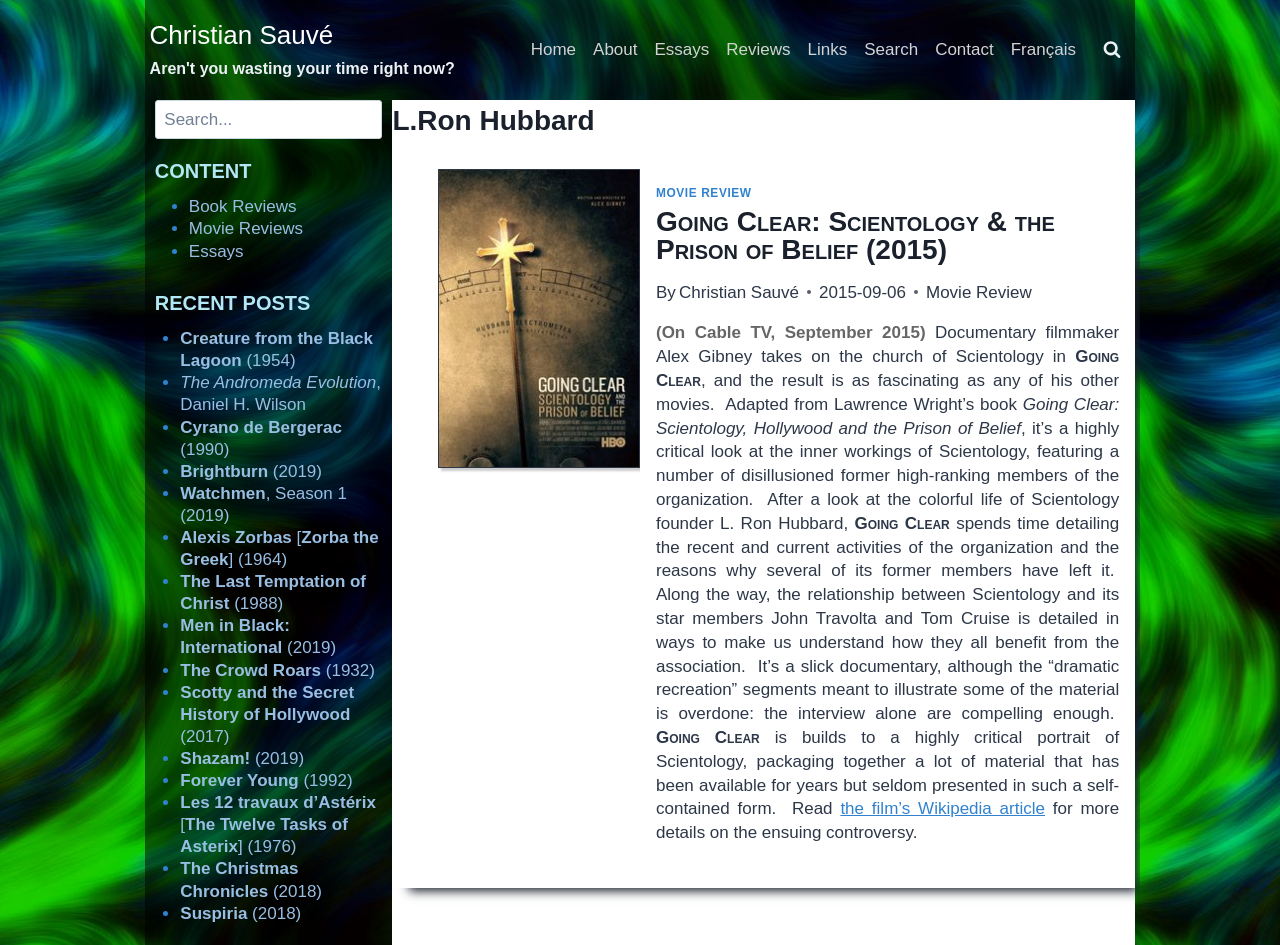Please use the details from the image to answer the following question comprehensively:
What is the name of the founder of Scientology?

The answer can be found in the article section where it mentions 'the colorful life of Scientology founder L. Ron Hubbard'.